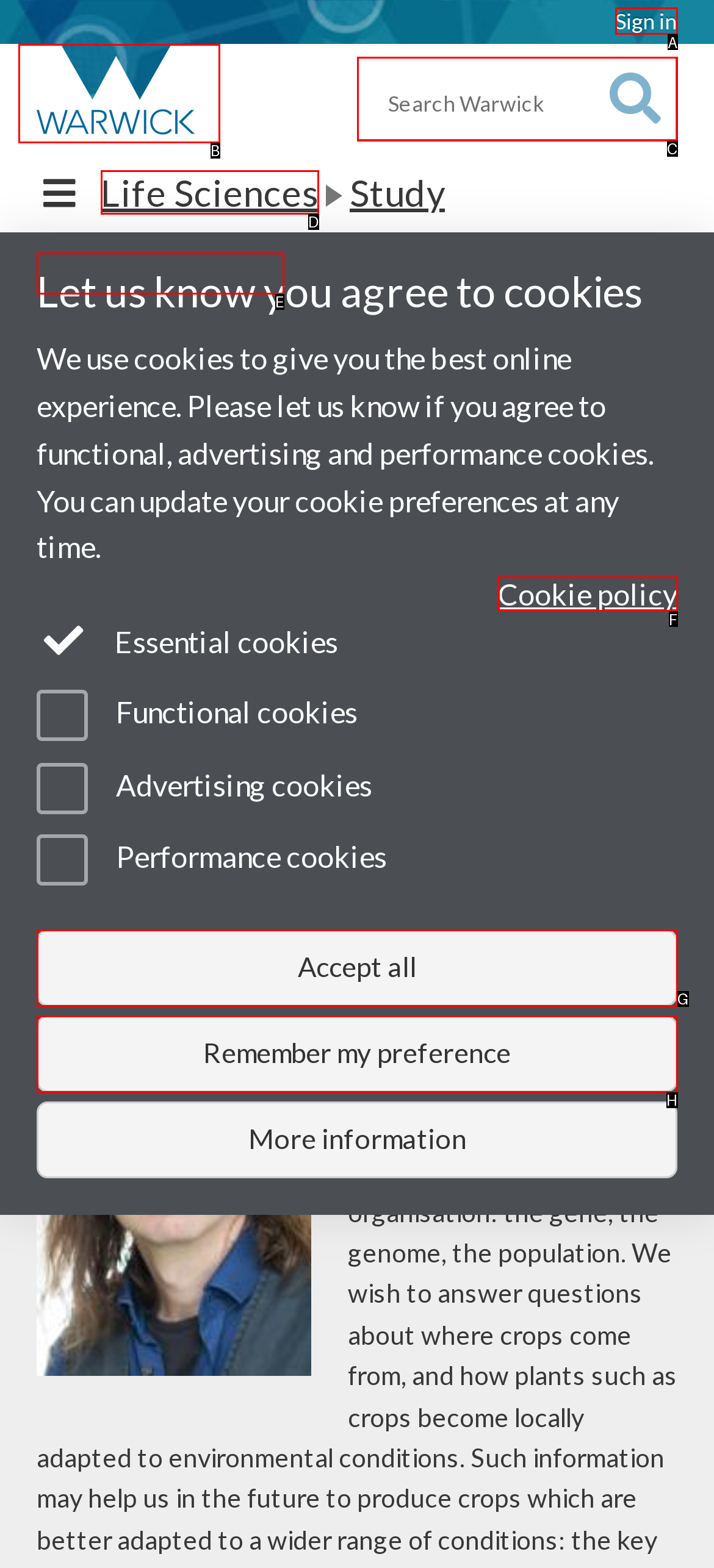Select the letter of the option that should be clicked to achieve the specified task: Sign in. Respond with just the letter.

A